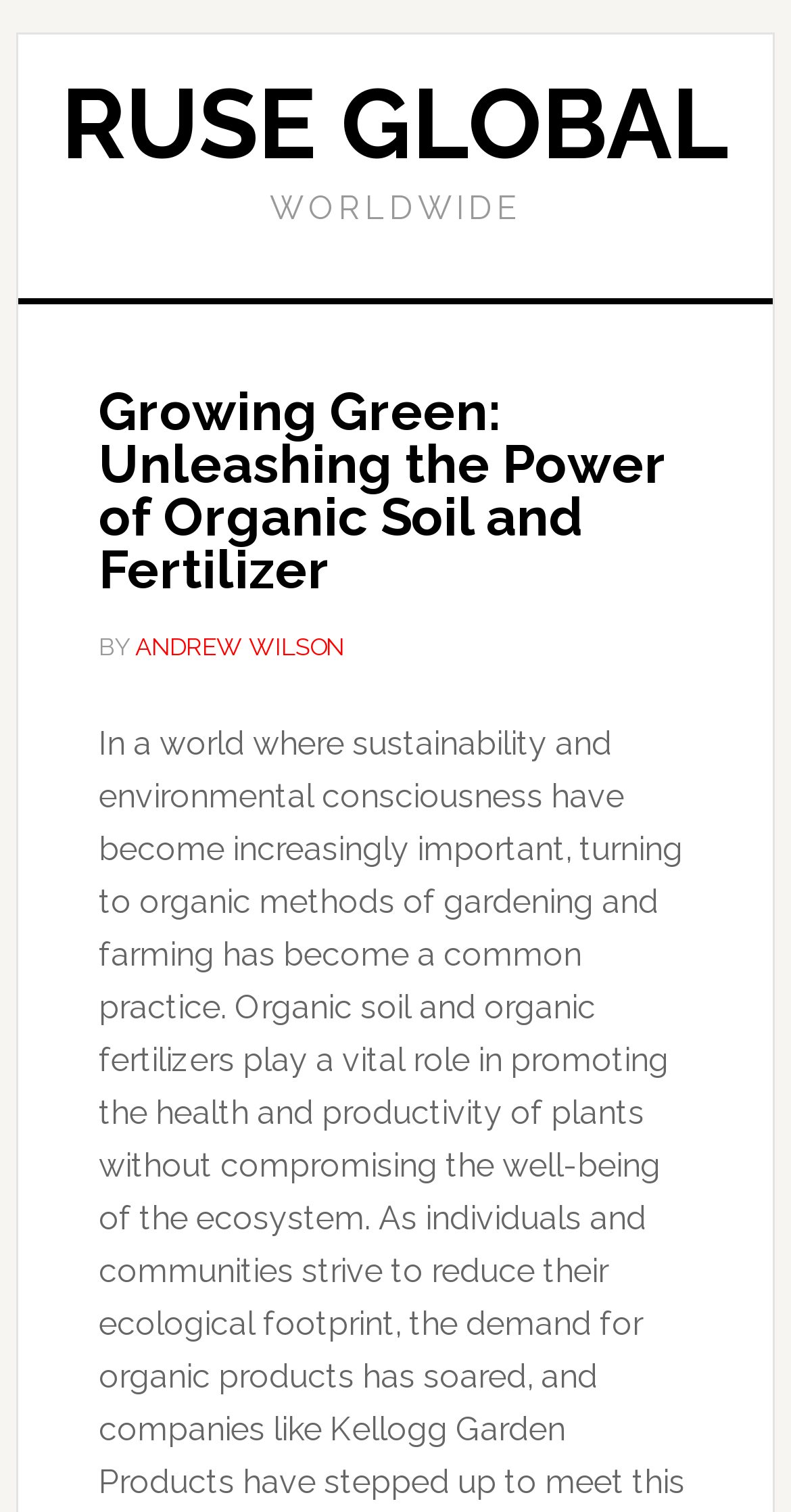What is the topic of the article?
Kindly offer a comprehensive and detailed response to the question.

The topic of the article can be inferred from the heading 'Growing Green: Unleashing the Power of Organic Soil and Fertilizer', which suggests that the article is about the benefits and importance of using organic methods in gardening and farming.